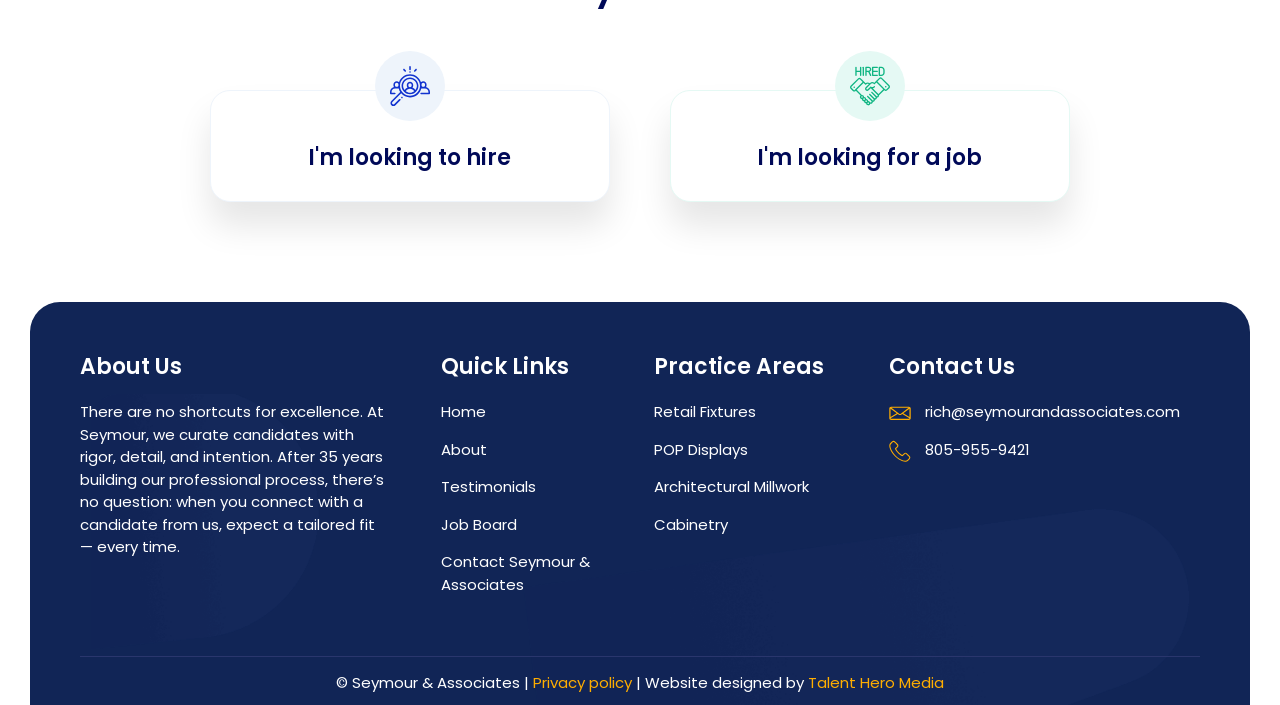How can I contact Seymour & Associates?
From the details in the image, provide a complete and detailed answer to the question.

The contact information of Seymour & Associates is provided under the heading 'Contact Us' with ID 144, which includes a link to email 'rich@seymourandassociates.com' and a phone number '805-955-9421', allowing users to get in touch with the company.